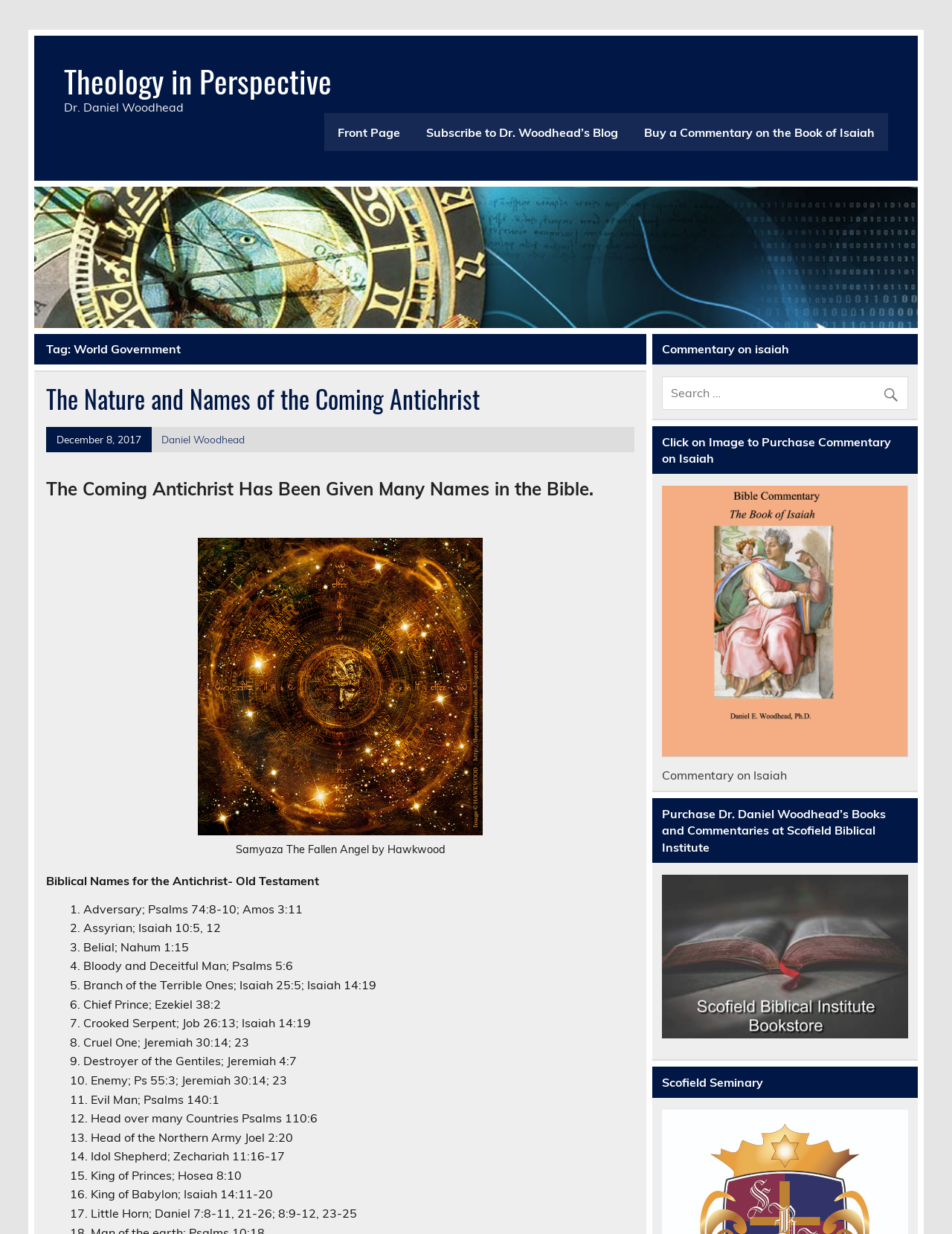What is the name of the author on this webpage?
Provide a thorough and detailed answer to the question.

The author's name is mentioned in the static text element 'Dr. Daniel Woodhead' which is located at the top of the webpage, indicating that the webpage is related to the author's work or blog.